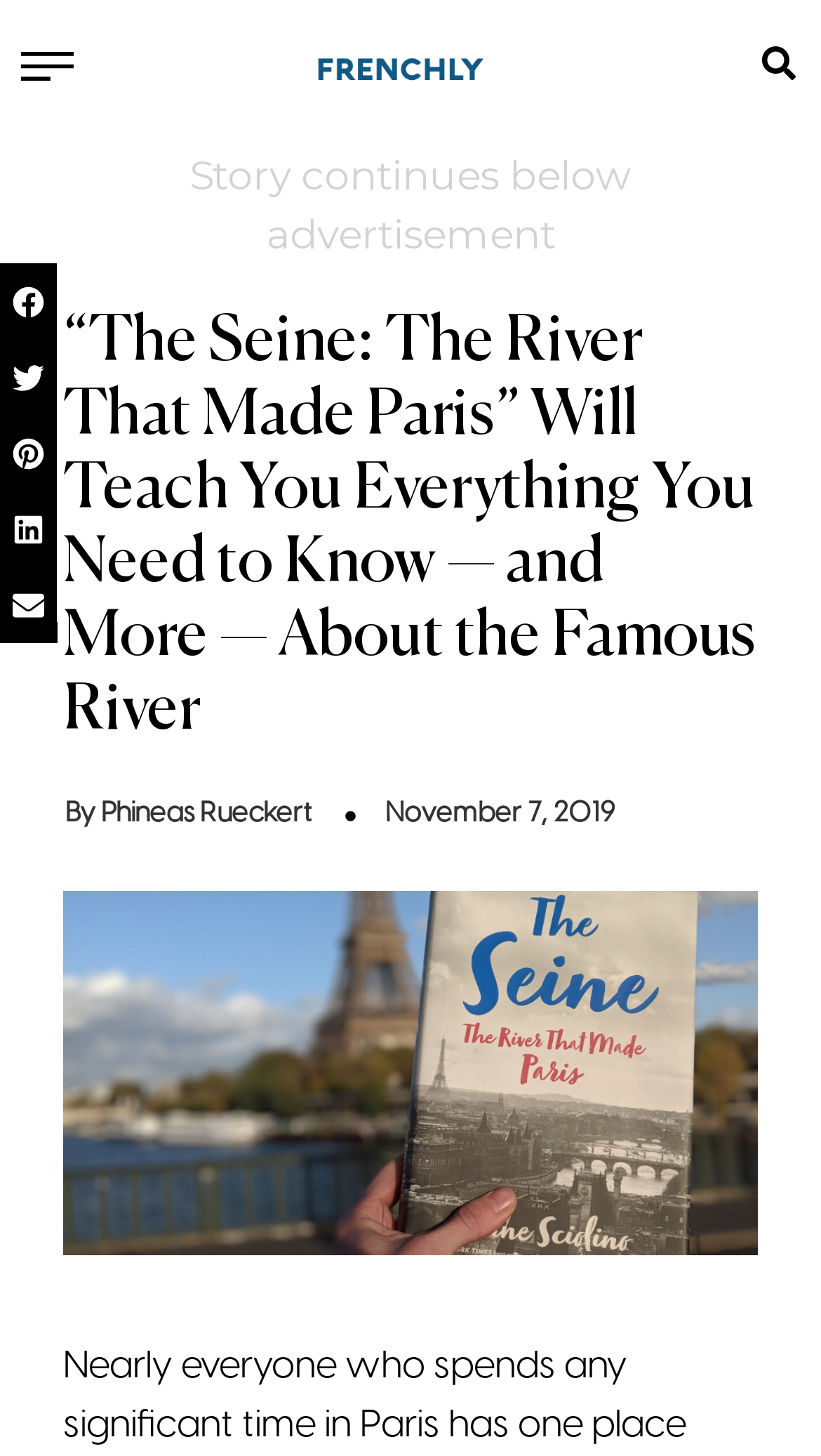Who is the author of the article?
Craft a detailed and extensive response to the question.

The author of the article can be found in the link element, which states 'By Phineas Rueckert'. This indicates that Phineas Rueckert is the author of the article.